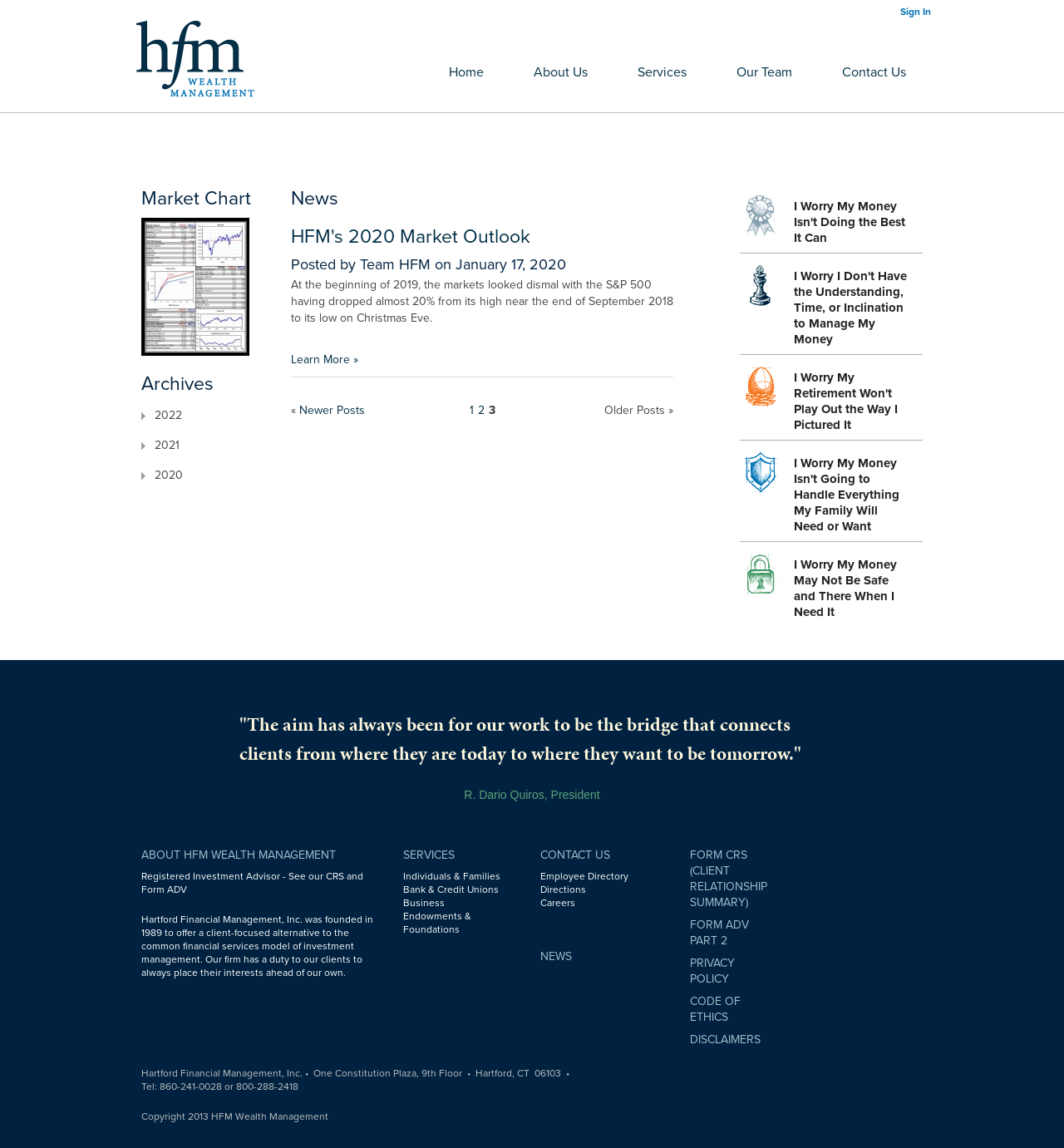Show me the bounding box coordinates of the clickable region to achieve the task as per the instruction: "Learn more about 'I Worry My Money Isn't Doing the Best It Can'".

[0.695, 0.169, 0.855, 0.214]